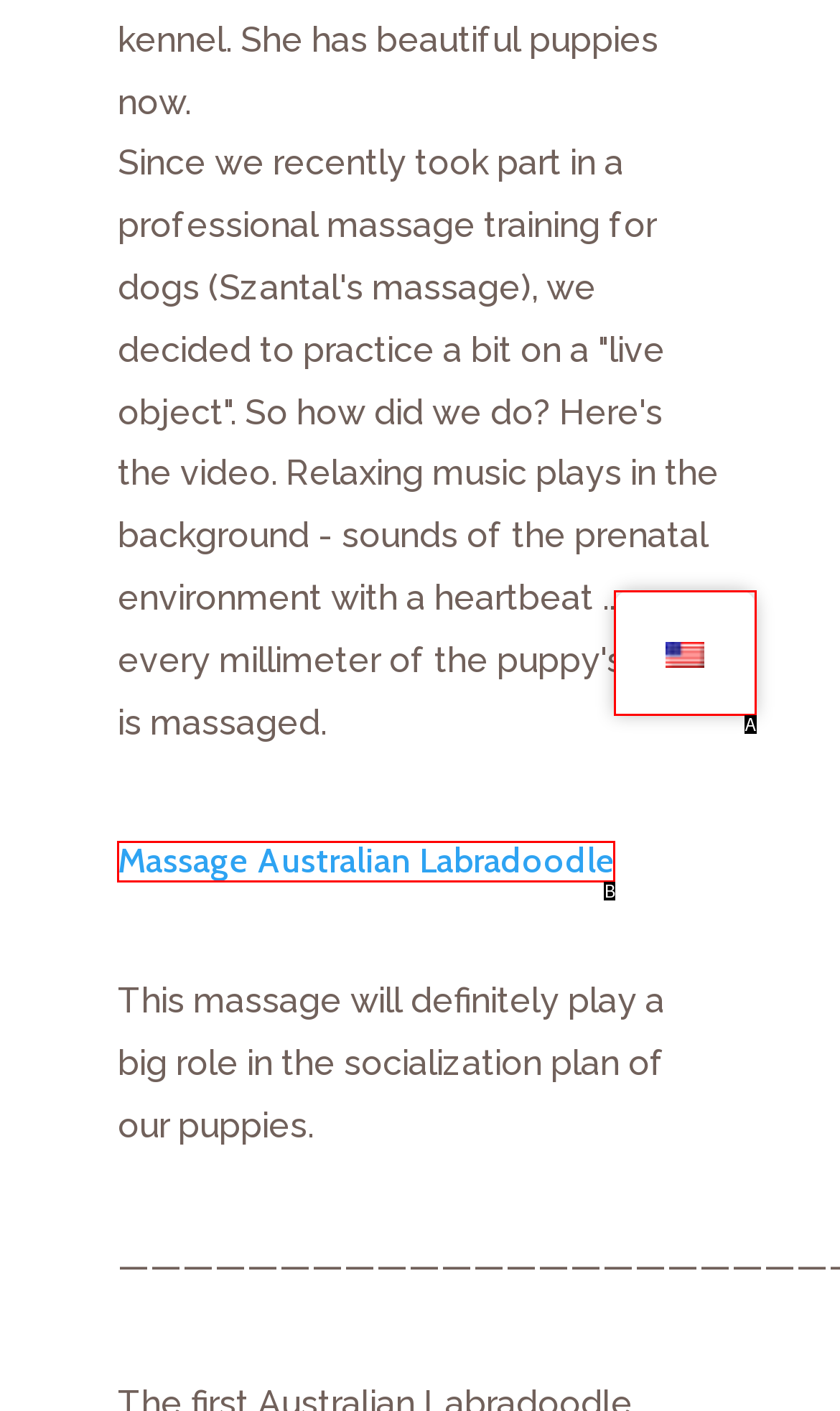Pick the option that best fits the description: Massage Australian Labradoodle. Reply with the letter of the matching option directly.

B